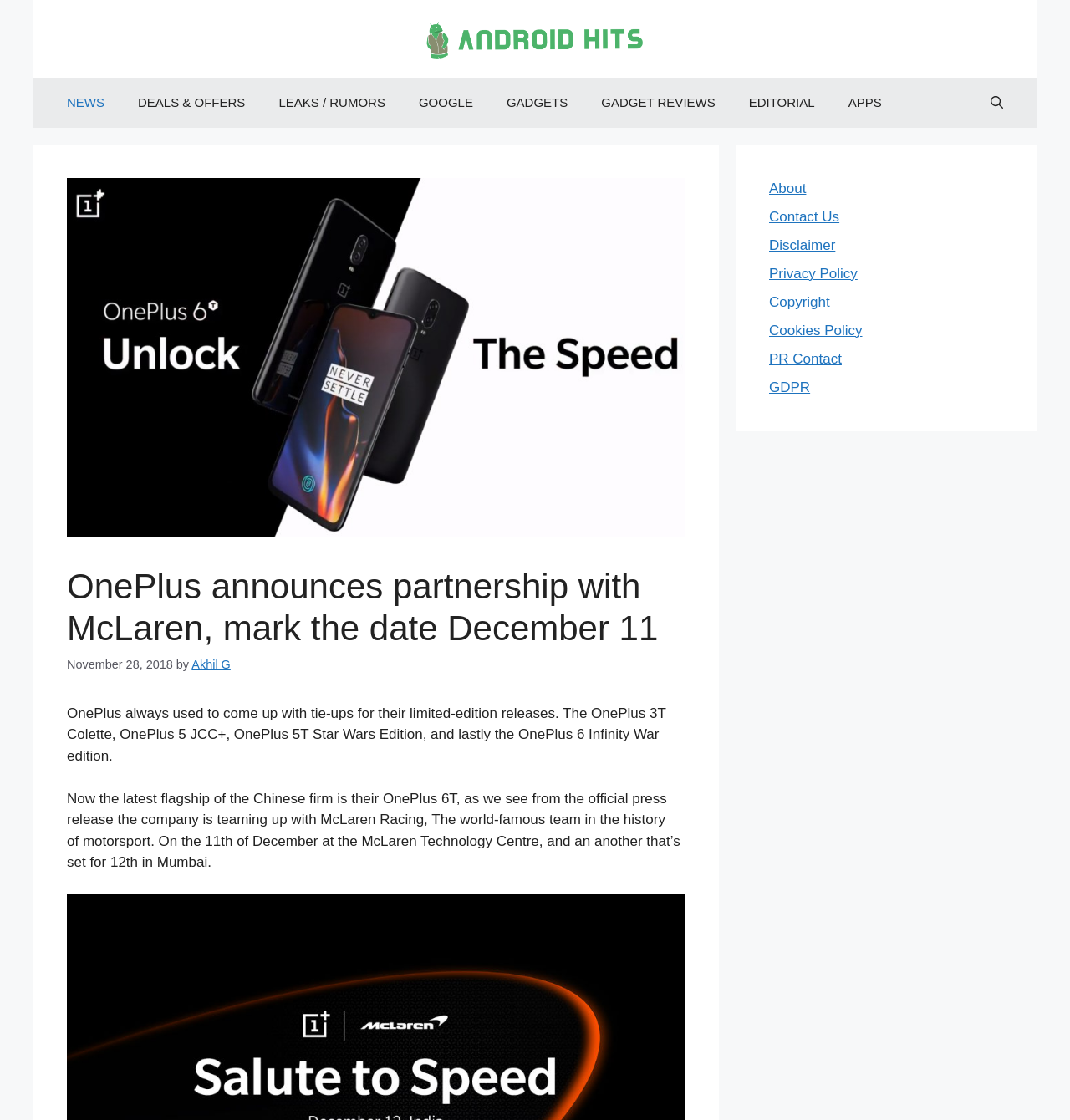Identify the bounding box for the UI element that is described as follows: "LEAKS / RUMORS".

[0.245, 0.069, 0.376, 0.114]